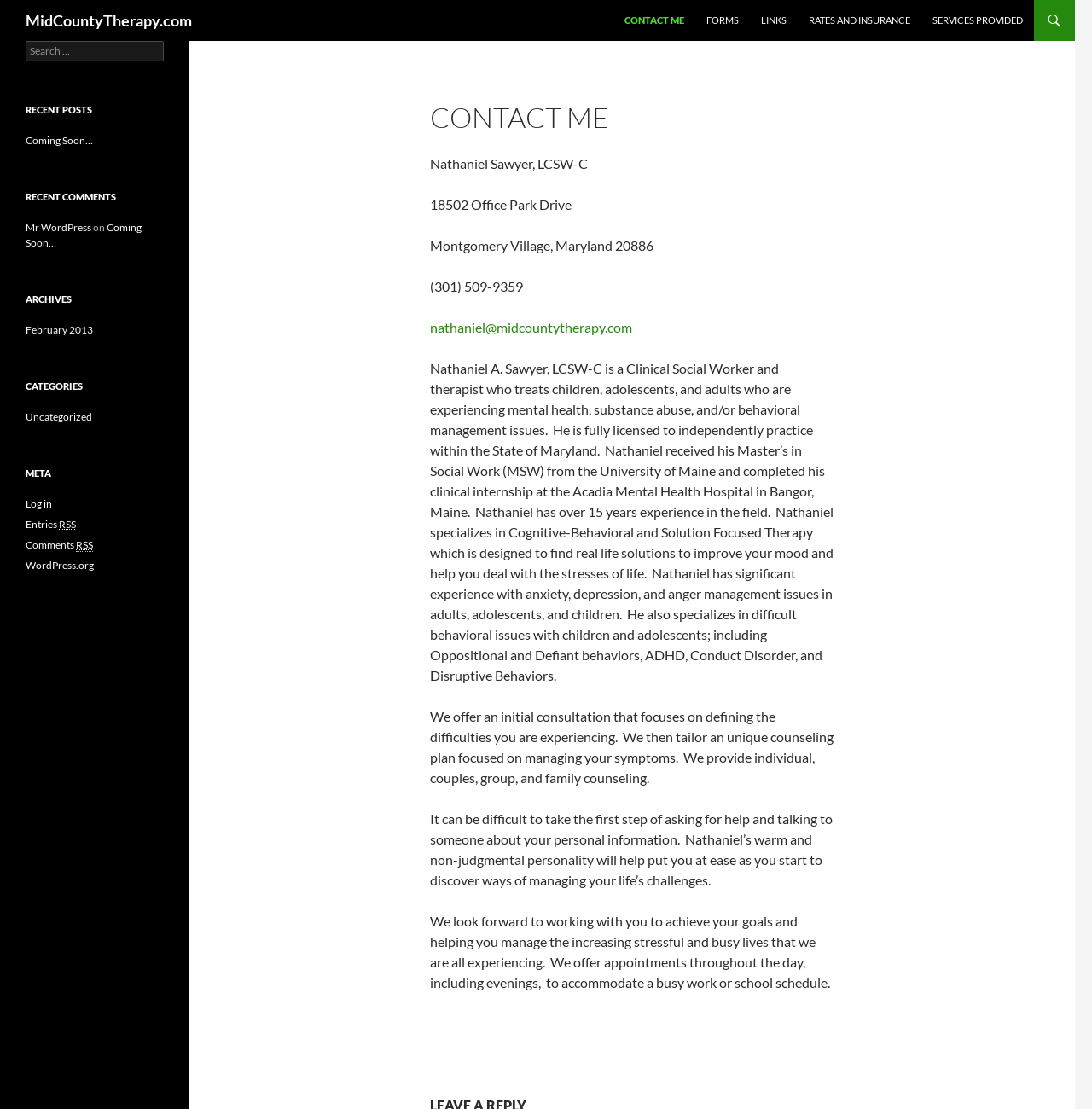What is the purpose of the initial consultation?
Based on the visual details in the image, please answer the question thoroughly.

The purpose of the initial consultation is mentioned in the main article section, where it is stated that the initial consultation focuses on defining the difficulties the individual is experiencing, and then a unique counseling plan is tailored to manage those symptoms.